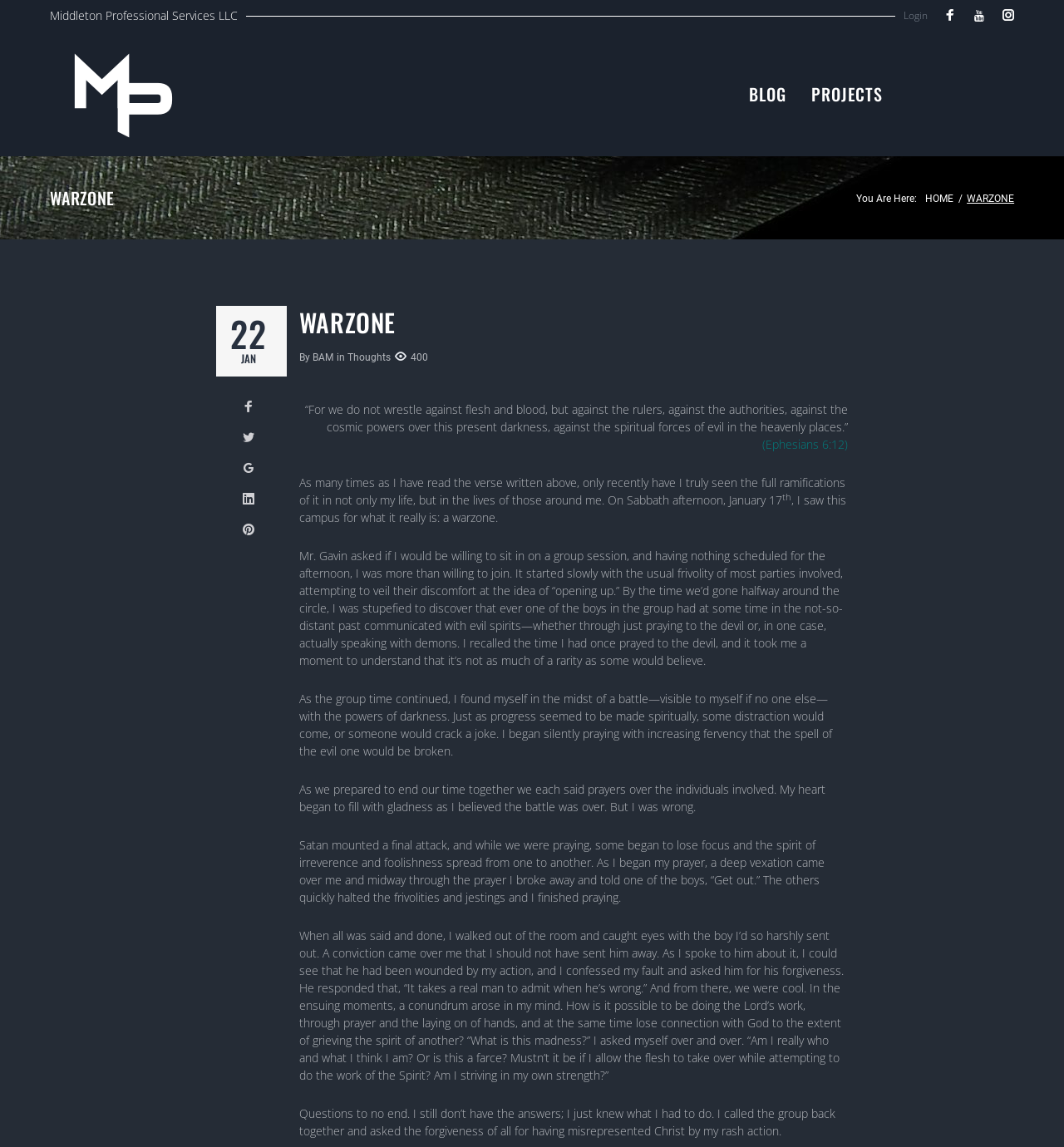With reference to the image, please provide a detailed answer to the following question: How many social media links are there?

I counted the number of social media links by looking at the links with icons, such as Facebook, Youtube, Instagram, Twitter, and LinkedIn, which are located at the top and bottom of the webpage.